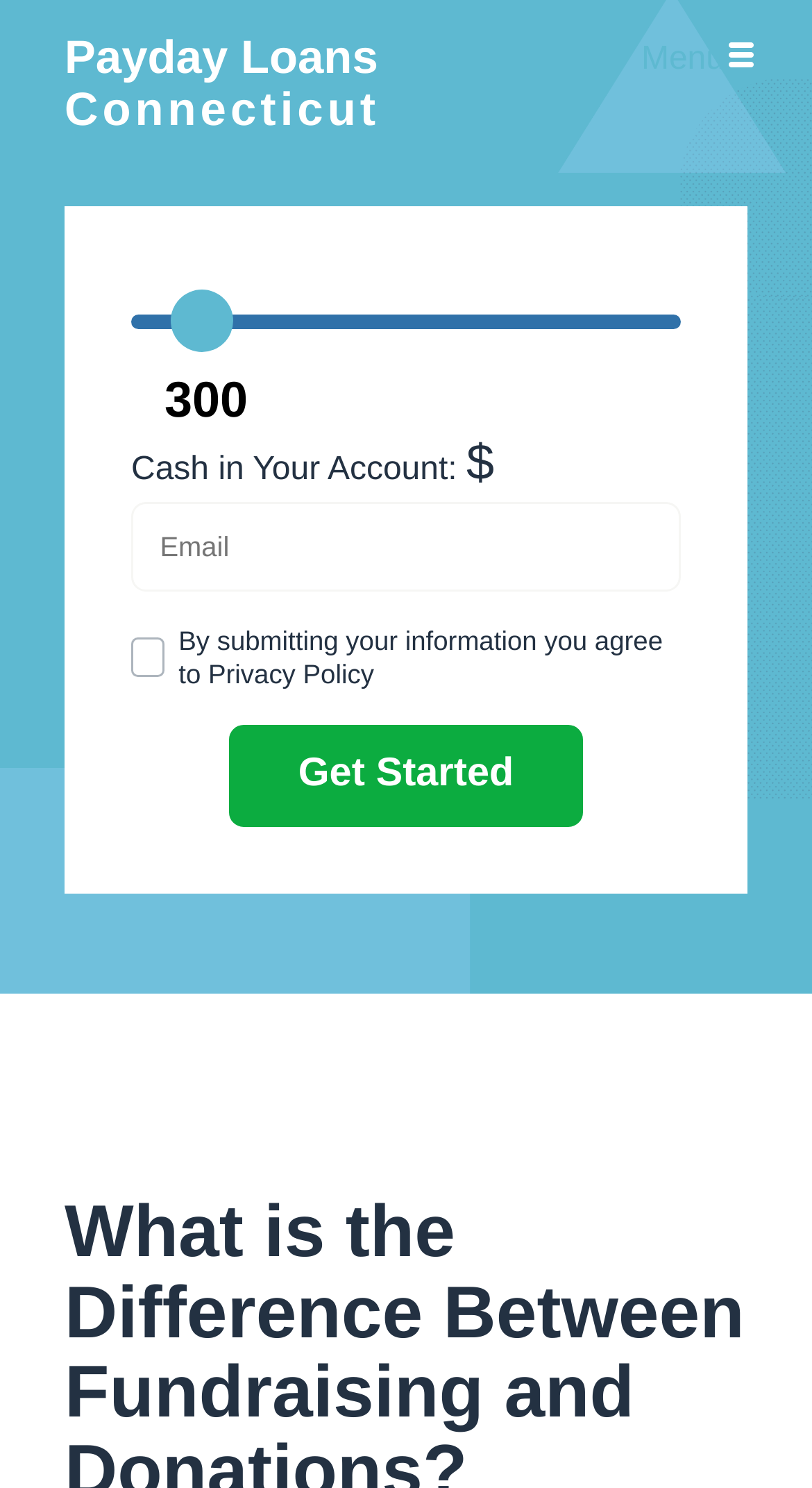Specify the bounding box coordinates of the region I need to click to perform the following instruction: "Check the privacy policy checkbox". The coordinates must be four float numbers in the range of 0 to 1, i.e., [left, top, right, bottom].

[0.172, 0.424, 0.205, 0.442]